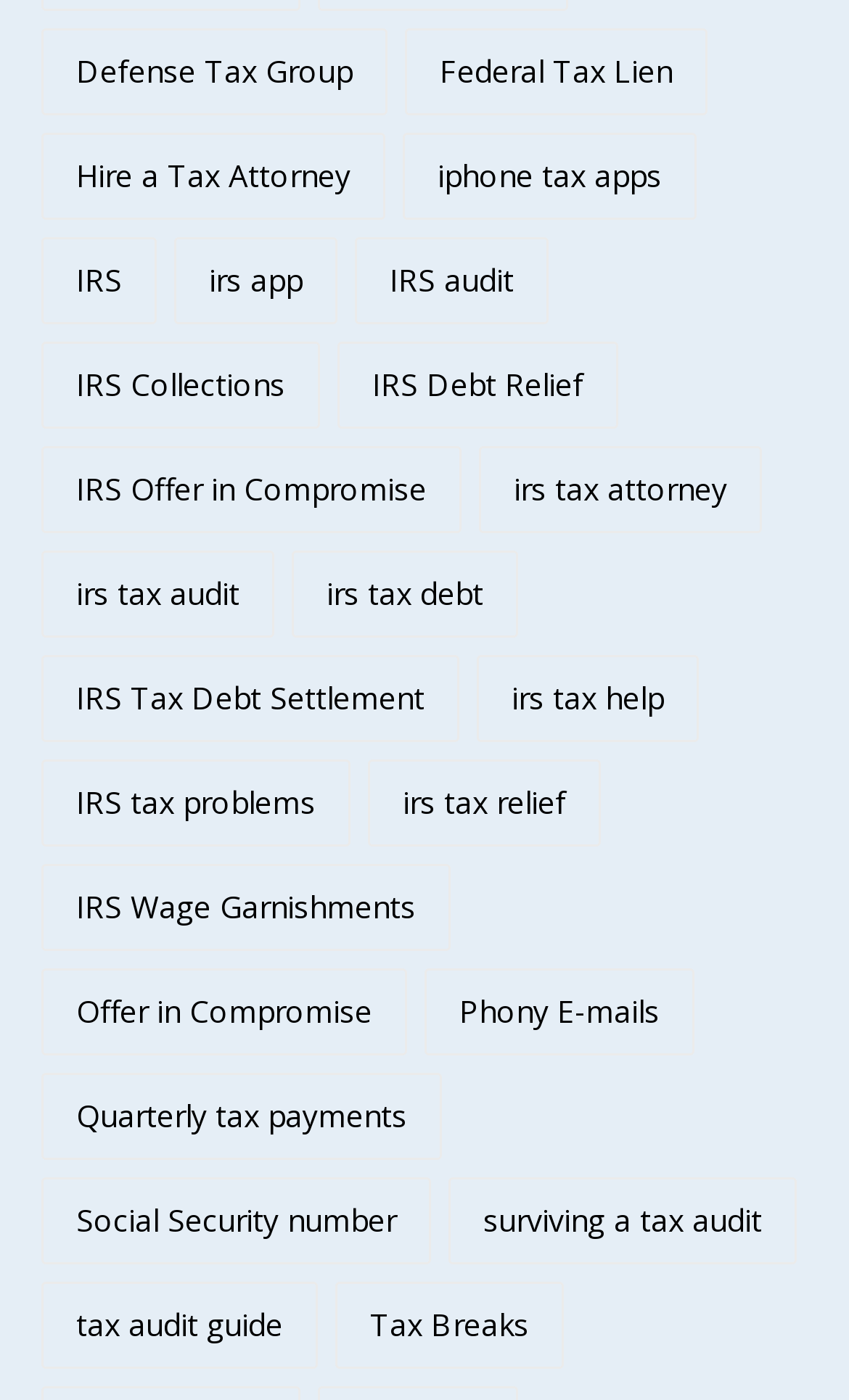Please locate the bounding box coordinates of the element that should be clicked to complete the given instruction: "Learn about Defense Tax Group".

[0.049, 0.021, 0.456, 0.083]